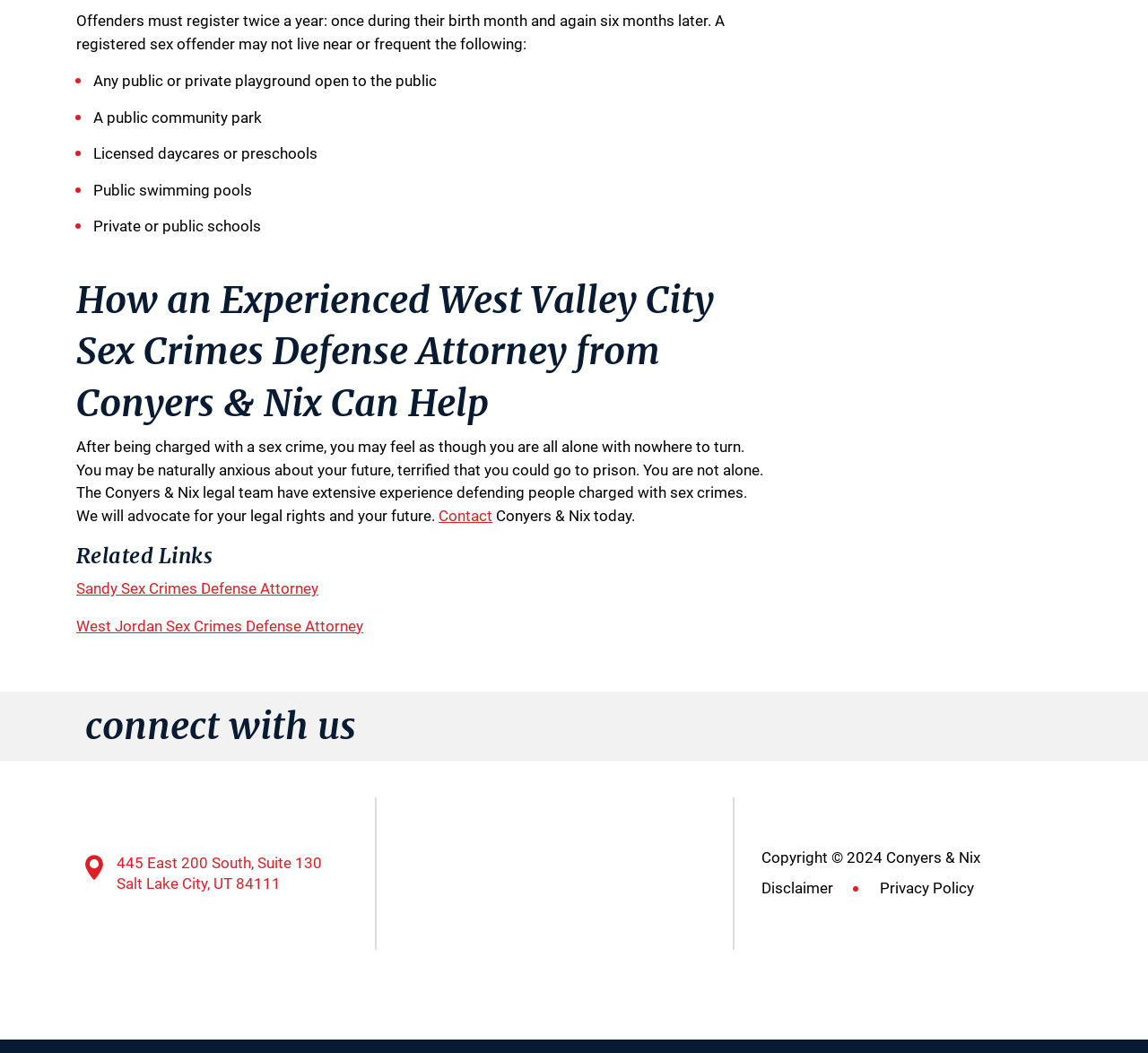Can you give a comprehensive explanation to the question given the content of the image?
What social media platform is mentioned on the webpage?

The social media platform mentioned on the webpage can be determined by reading the link element, which states 'Instagram', and is accompanied by an image element with the same text.